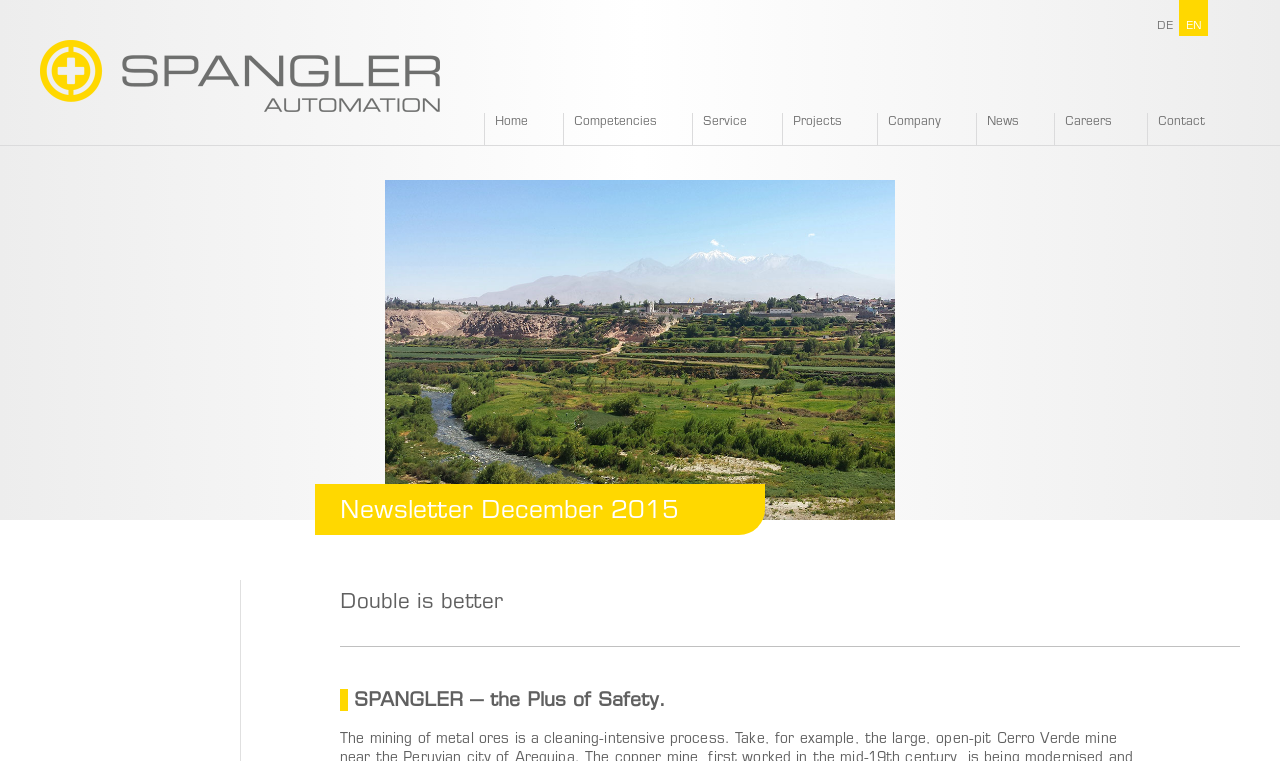Please identify the bounding box coordinates for the region that you need to click to follow this instruction: "check news".

[0.763, 0.148, 0.823, 0.191]